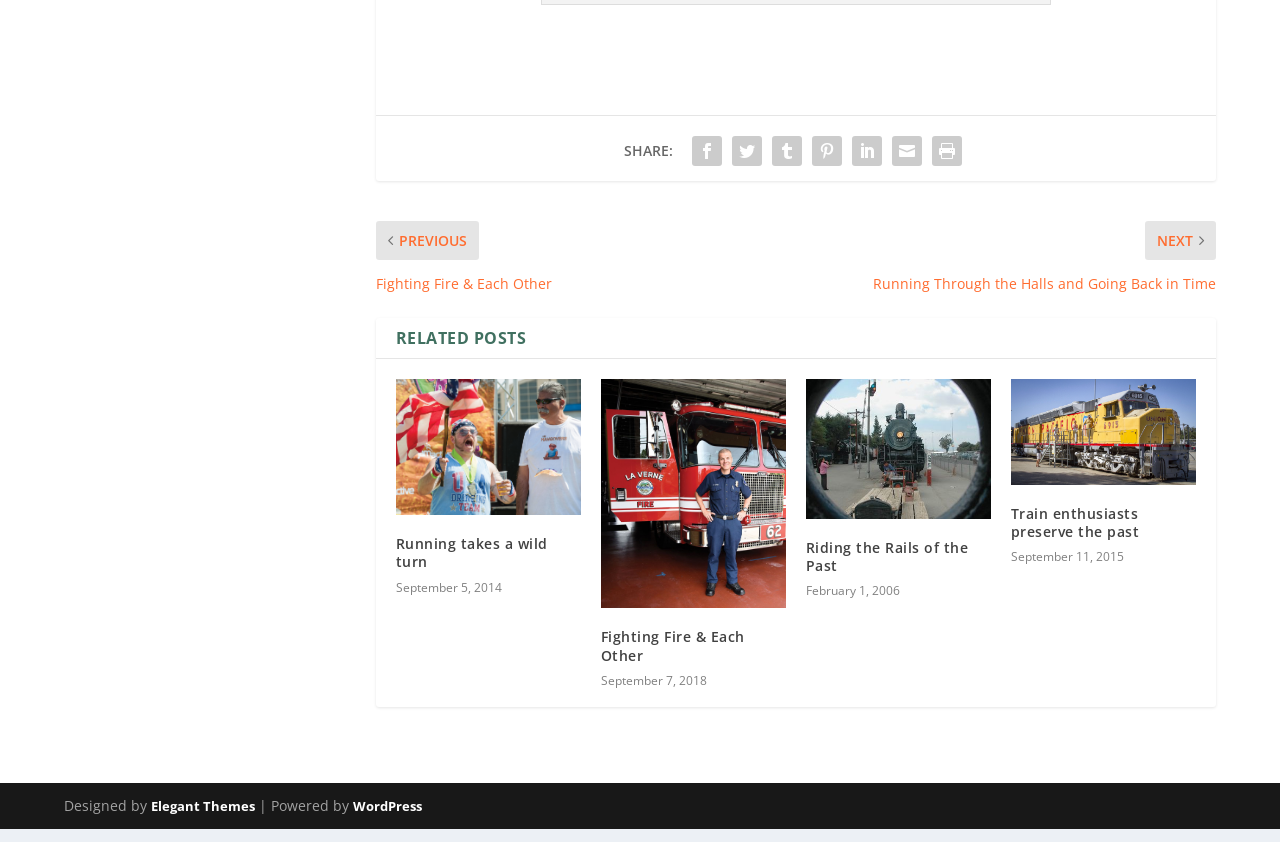How many social media sharing options are there?
Kindly offer a detailed explanation using the data available in the image.

I counted the number of links under the 'SHARE:' label, and there are 7 social media sharing options.